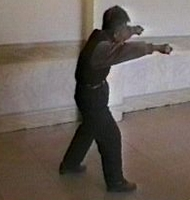Generate a detailed narrative of the image.

The image depicts Elder Lok Wei Ping, a distinguished figure in the Kwongsai Mantis martial arts tradition, captured mid-movement in a traditional training setting. His posture reflects a blend of strength and control as he demonstrates a foundational stance, embodying the principles of both hard and soft training in martial arts. The simplicity of the environment emphasizes the focus on technique and authenticity. This image captures the essence of dedication and skill that characterize the teachings of Kwongsai Mantis, illustrating the long-standing traditions passed down through generations.